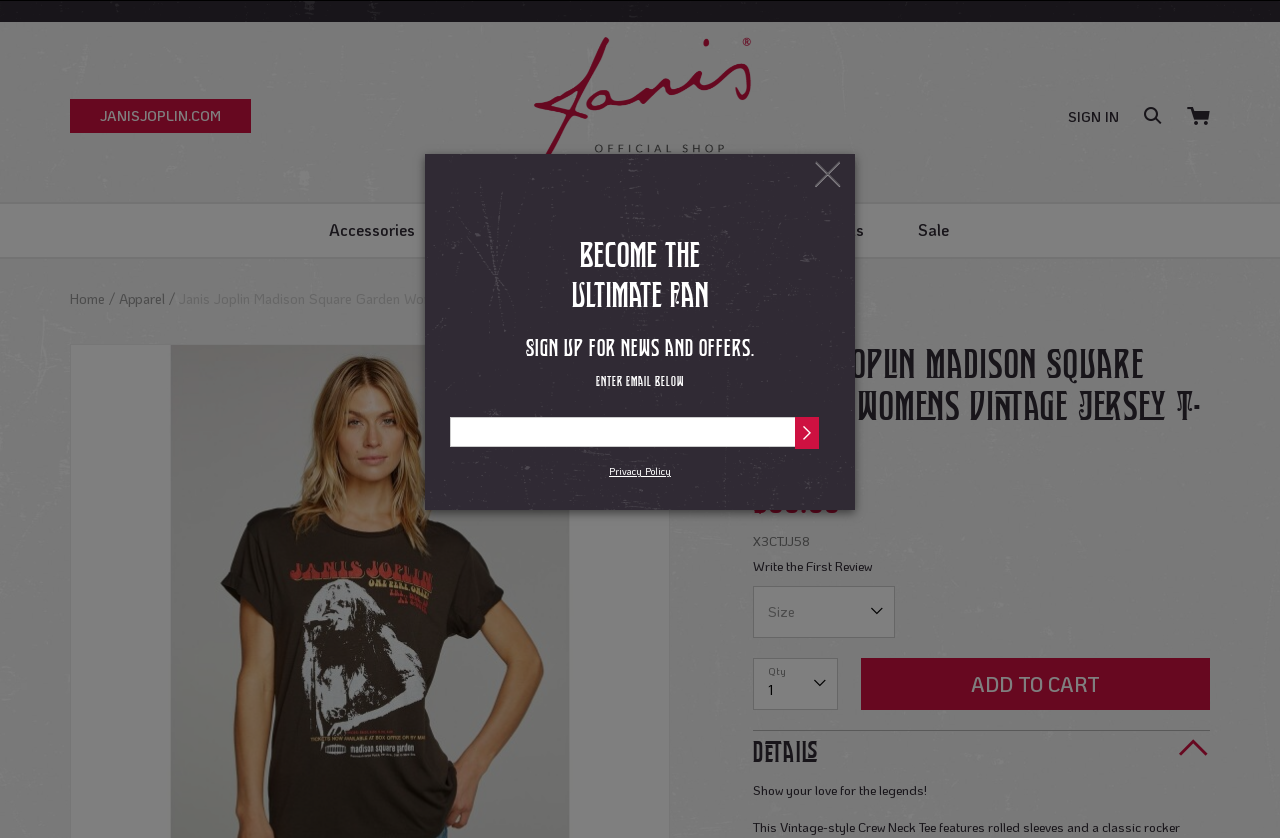Find the bounding box coordinates for the UI element whose description is: "parent_node: Cart Contents". The coordinates should be four float numbers between 0 and 1, in the format [left, top, right, bottom].

[0.919, 0.13, 0.945, 0.153]